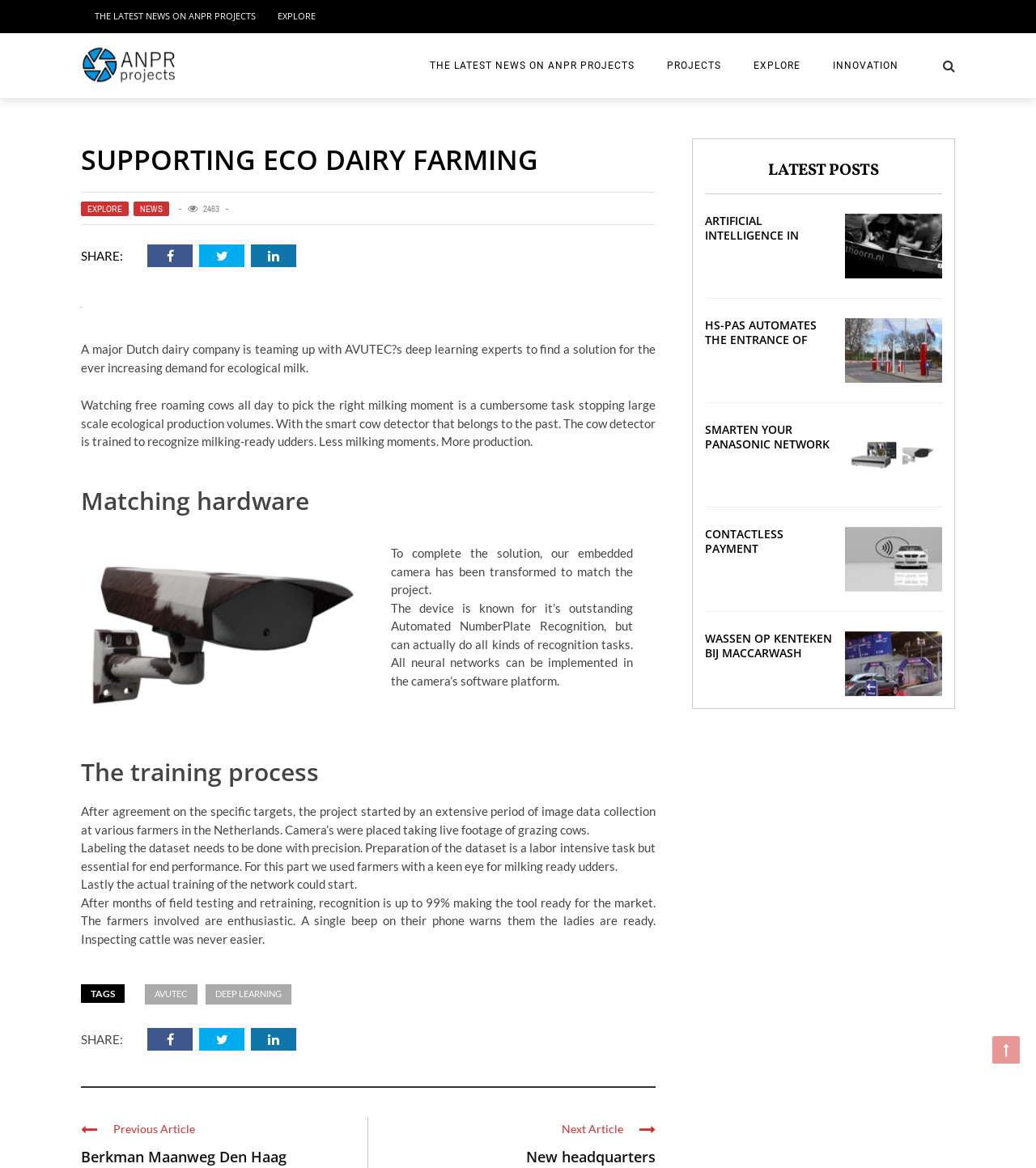What is the problem with traditional milking methods?
Please provide a comprehensive answer to the question based on the webpage screenshot.

According to the webpage, watching free-roaming cows all day to pick the right milking moment is a cumbersome task that stops large-scale ecological production volumes, implying that traditional milking methods are time-consuming and inefficient.